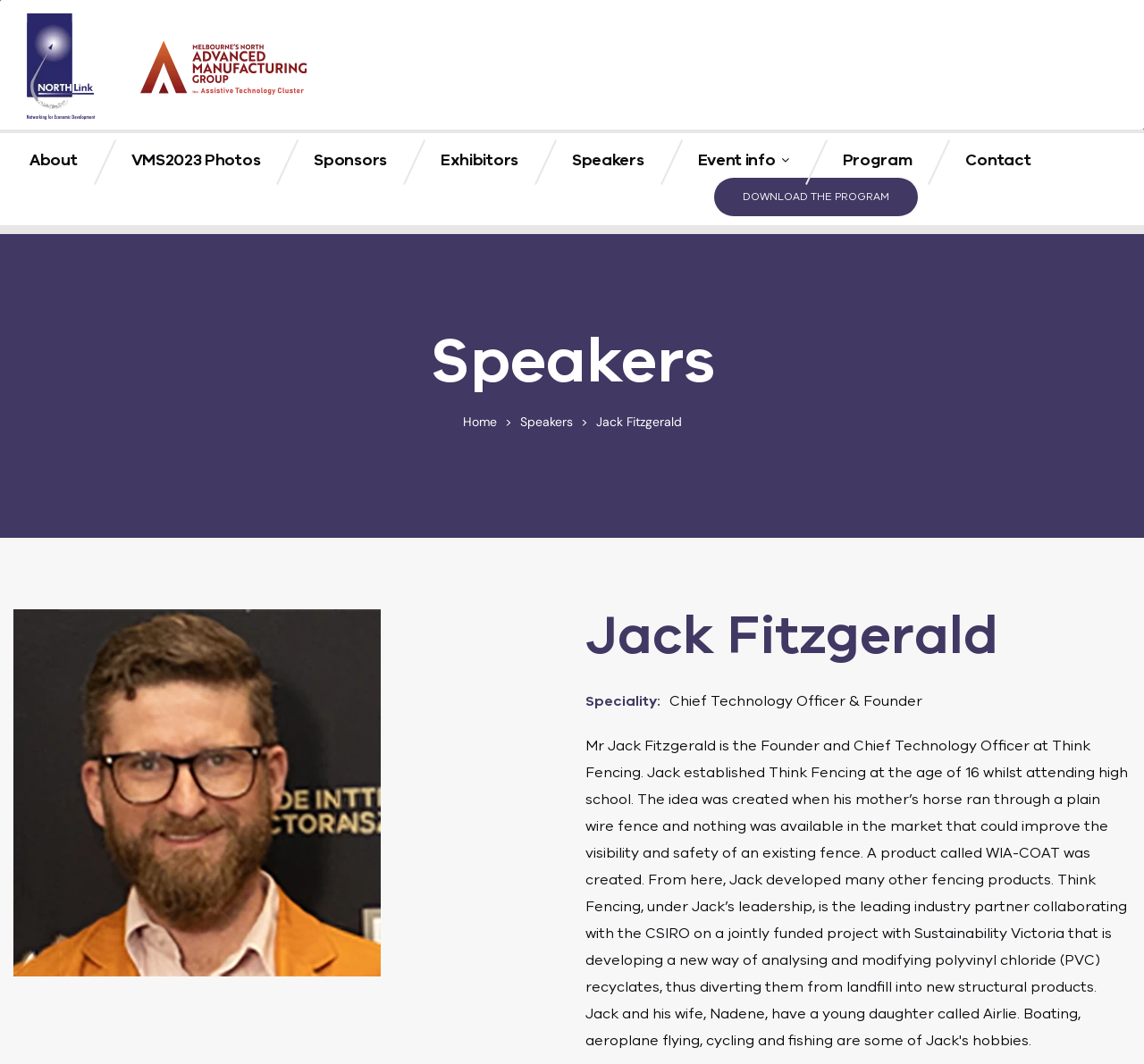Locate the bounding box coordinates of the area where you should click to accomplish the instruction: "go to Event info page".

[0.594, 0.134, 0.705, 0.167]